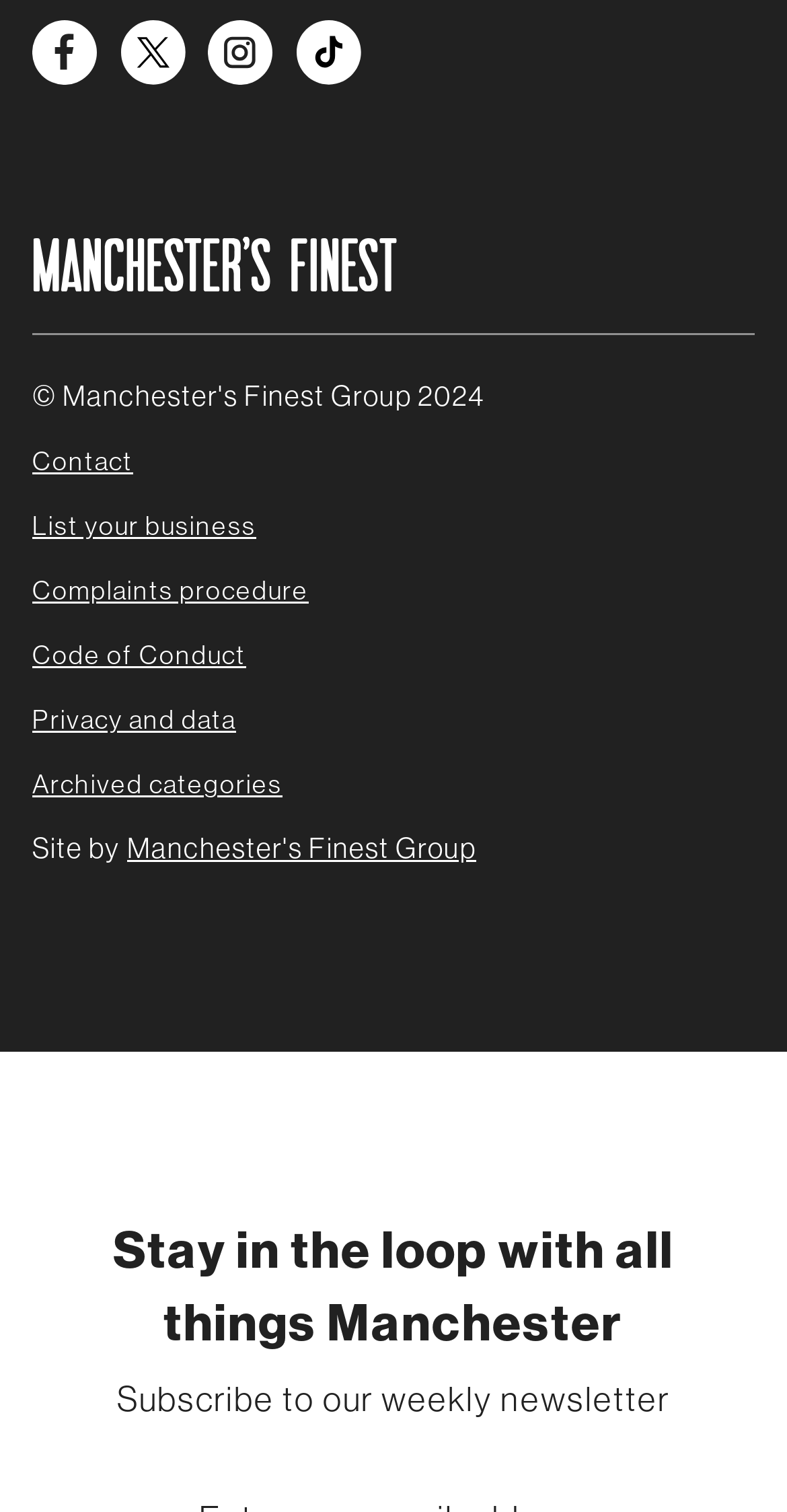Could you find the bounding box coordinates of the clickable area to complete this instruction: "Go to Manchester's Finest Facebook page"?

[0.041, 0.014, 0.123, 0.056]